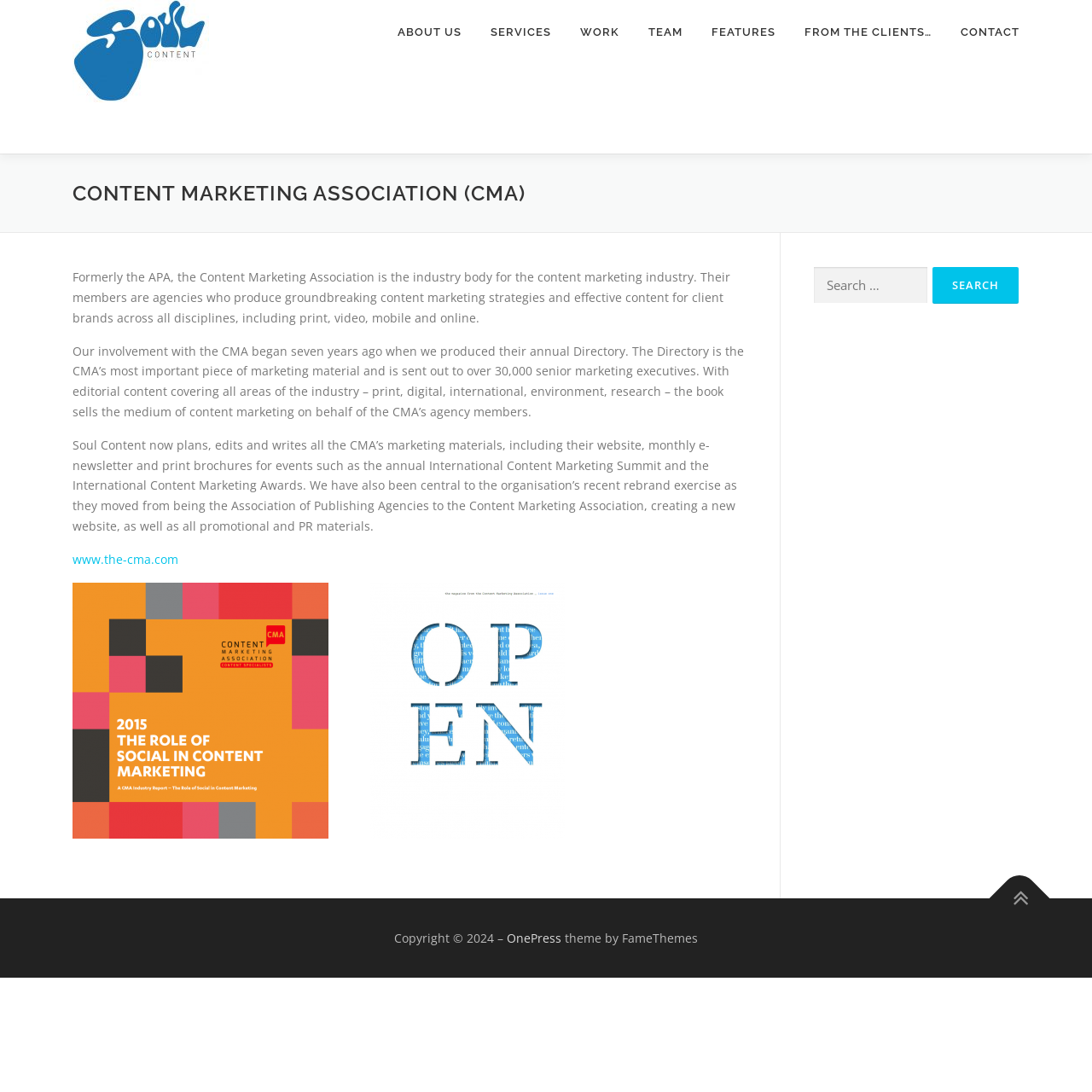Highlight the bounding box coordinates of the element you need to click to perform the following instruction: "Learn more about the Content Marketing Association."

[0.066, 0.165, 0.934, 0.189]